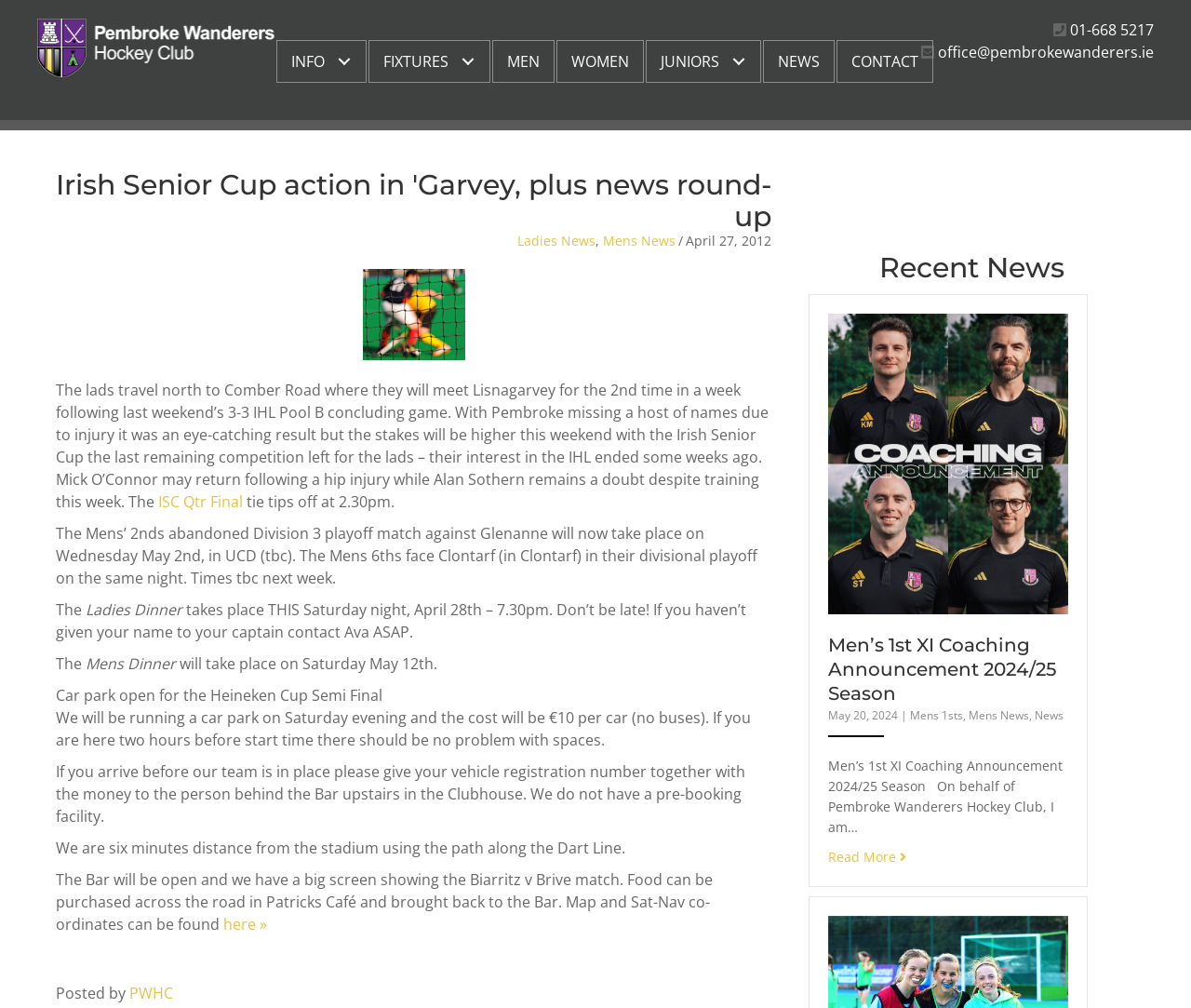Using the provided description: "parent_node: JUNIORS aria-label="Juniors: submenu"", find the bounding box coordinates of the corresponding UI element. The output should be four float numbers between 0 and 1, in the format [left, top, right, bottom].

[0.609, 0.047, 0.631, 0.074]